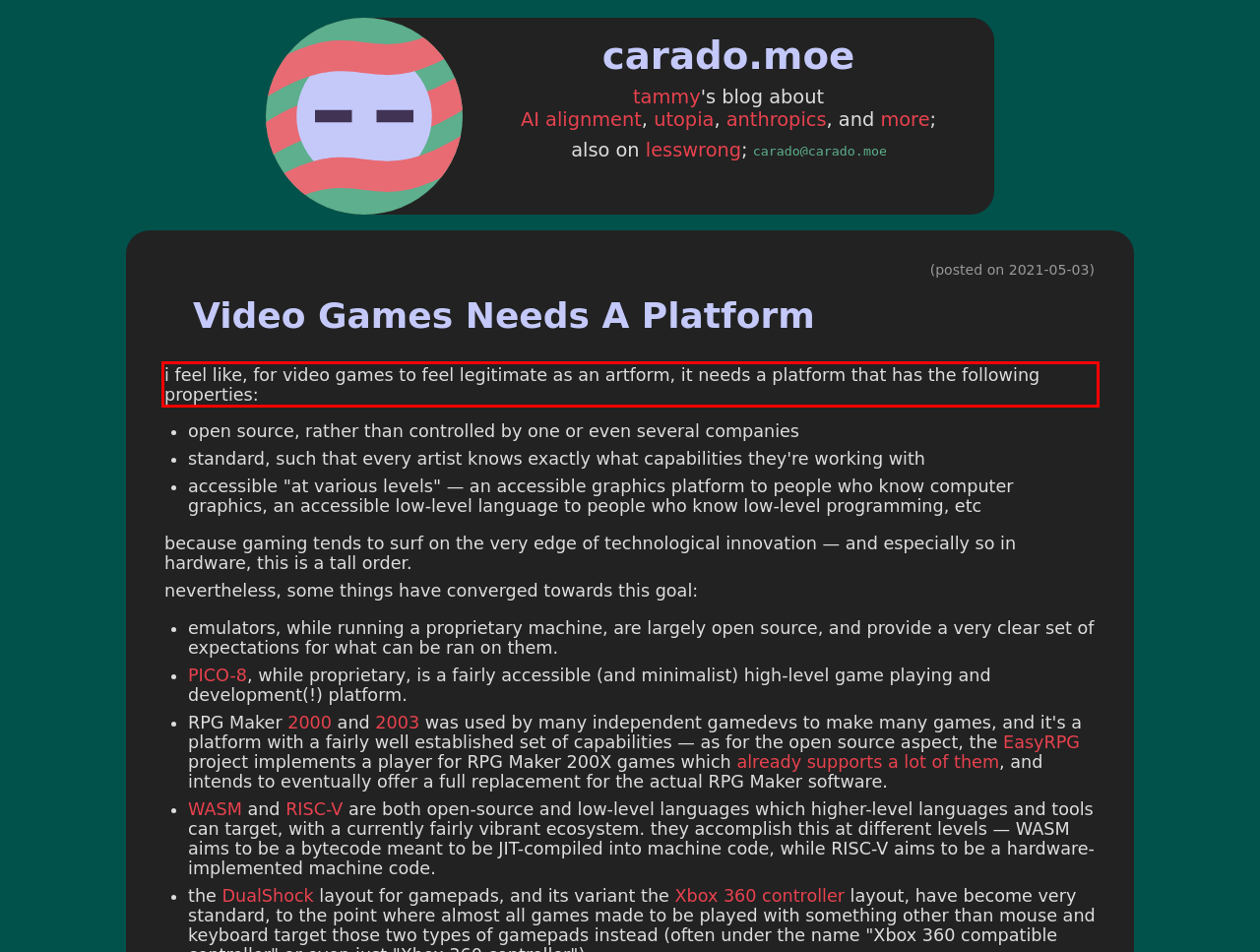Given a screenshot of a webpage, locate the red bounding box and extract the text it encloses.

i feel like, for video games to feel legitimate as an artform, it needs a platform that has the following properties: